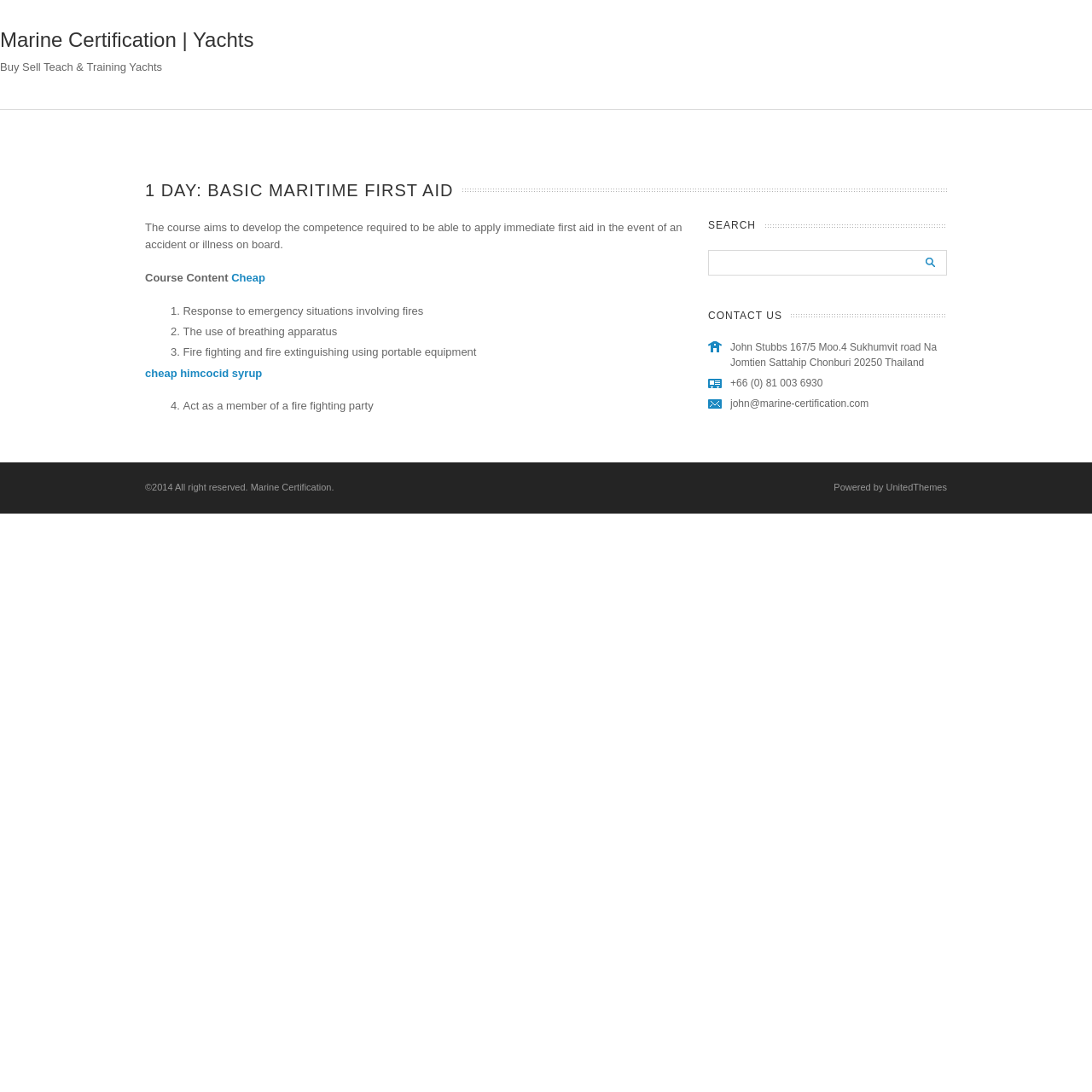What is the contact phone number?
Can you provide a detailed and comprehensive answer to the question?

The contact phone number is +66 (0) 81 003 6930, which is listed in the CONTACT US section of the webpage.